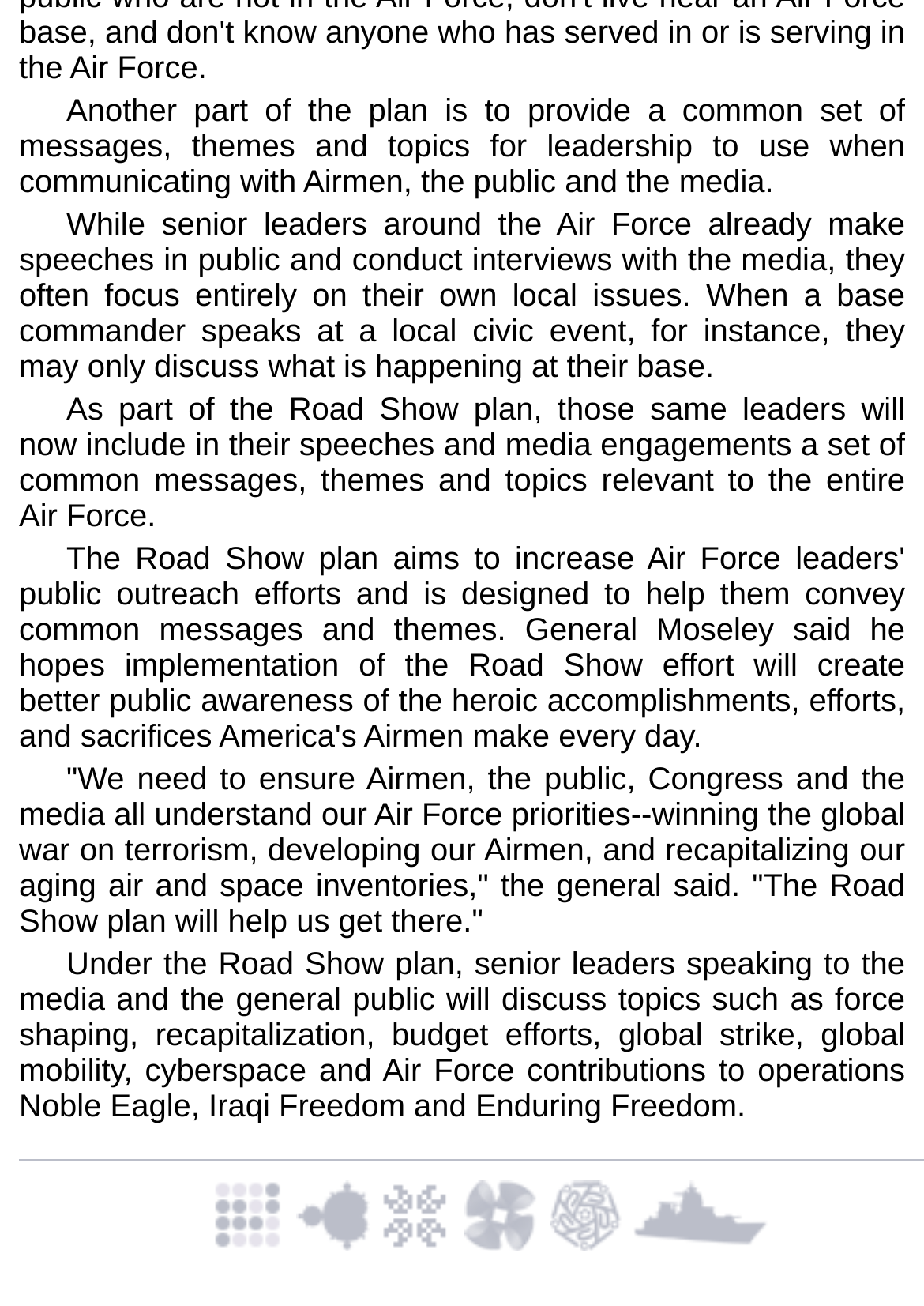What is the last link at the bottom of the page?
From the image, provide a succinct answer in one word or a short phrase.

All Stories